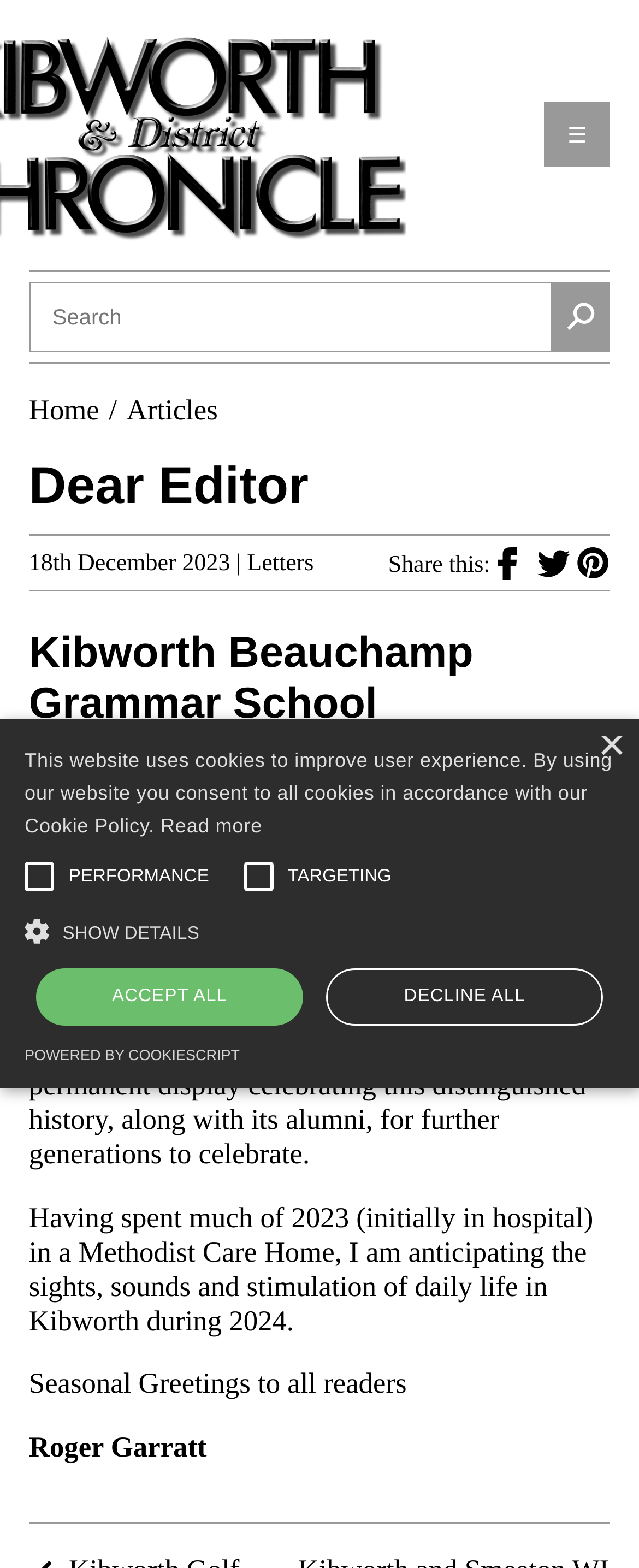What is the name of the author at the end of the article?
Based on the image, please offer an in-depth response to the question.

The author's name, Roger Garratt, is mentioned at the end of the article, indicating that he is the writer of the letter or article.